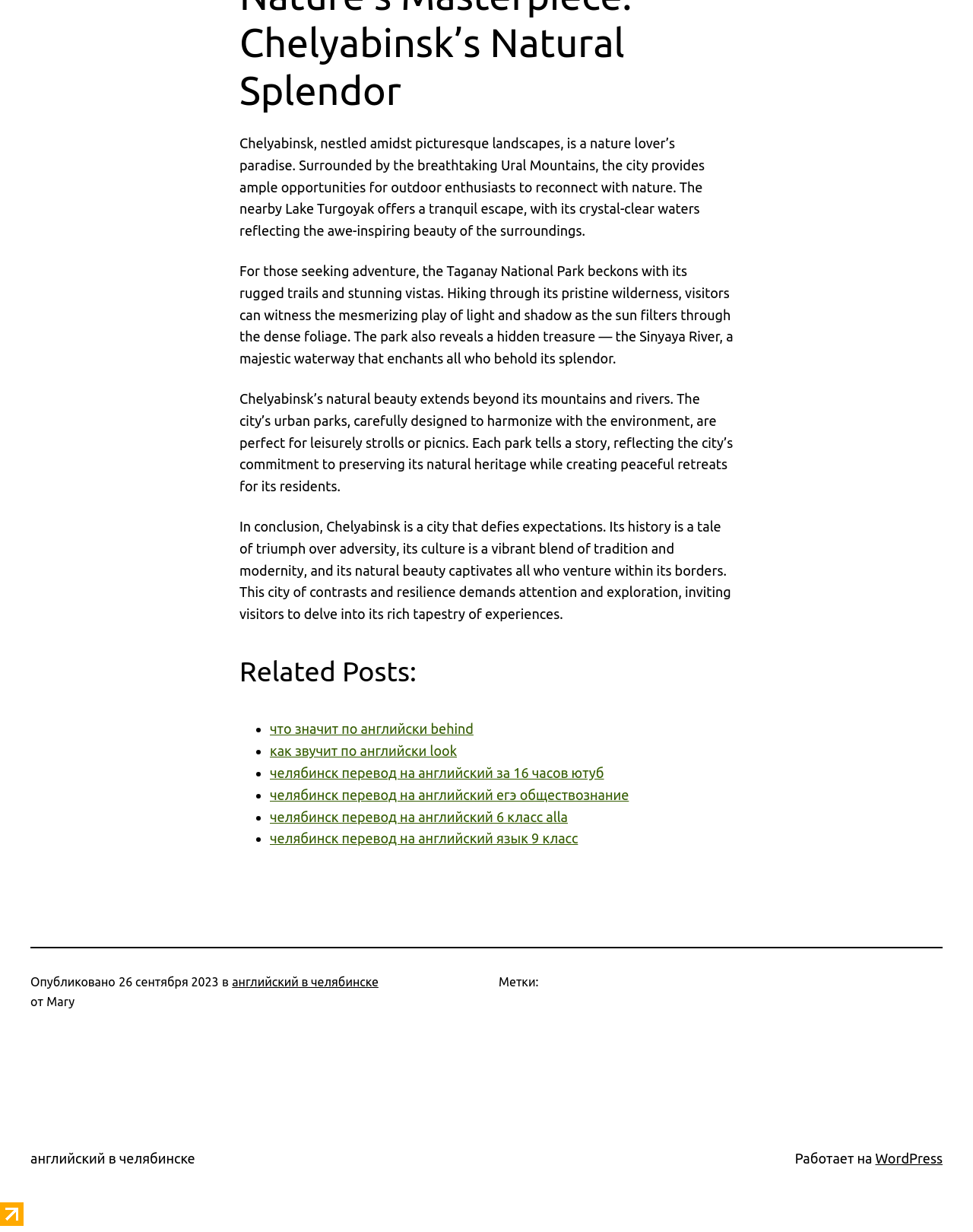Provide a short, one-word or phrase answer to the question below:
What is the platform that the website is built on?

WordPress